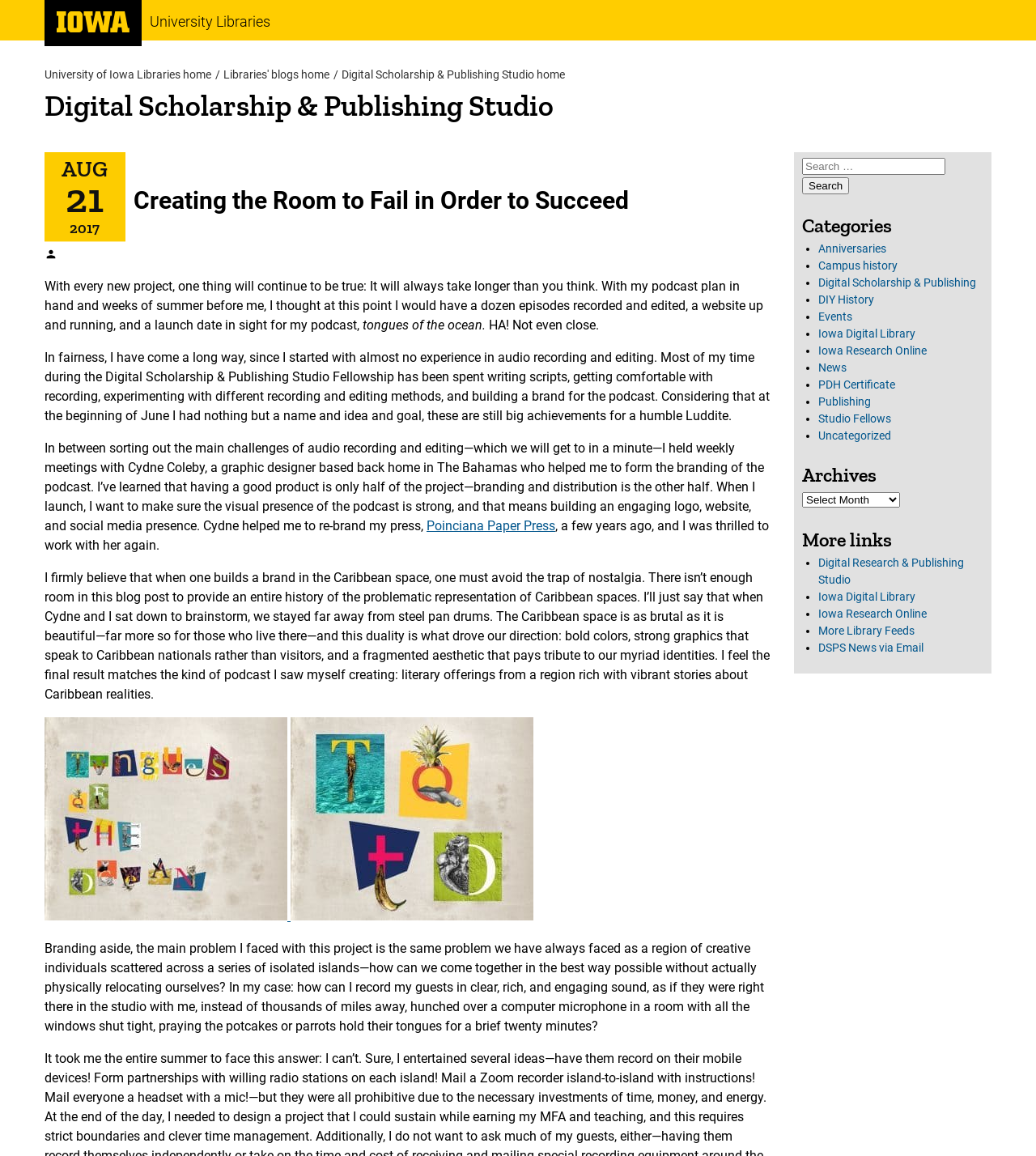Indicate the bounding box coordinates of the element that needs to be clicked to satisfy the following instruction: "Explore Digital Scholarship & Publishing Studio home". The coordinates should be four float numbers between 0 and 1, i.e., [left, top, right, bottom].

[0.33, 0.059, 0.545, 0.07]